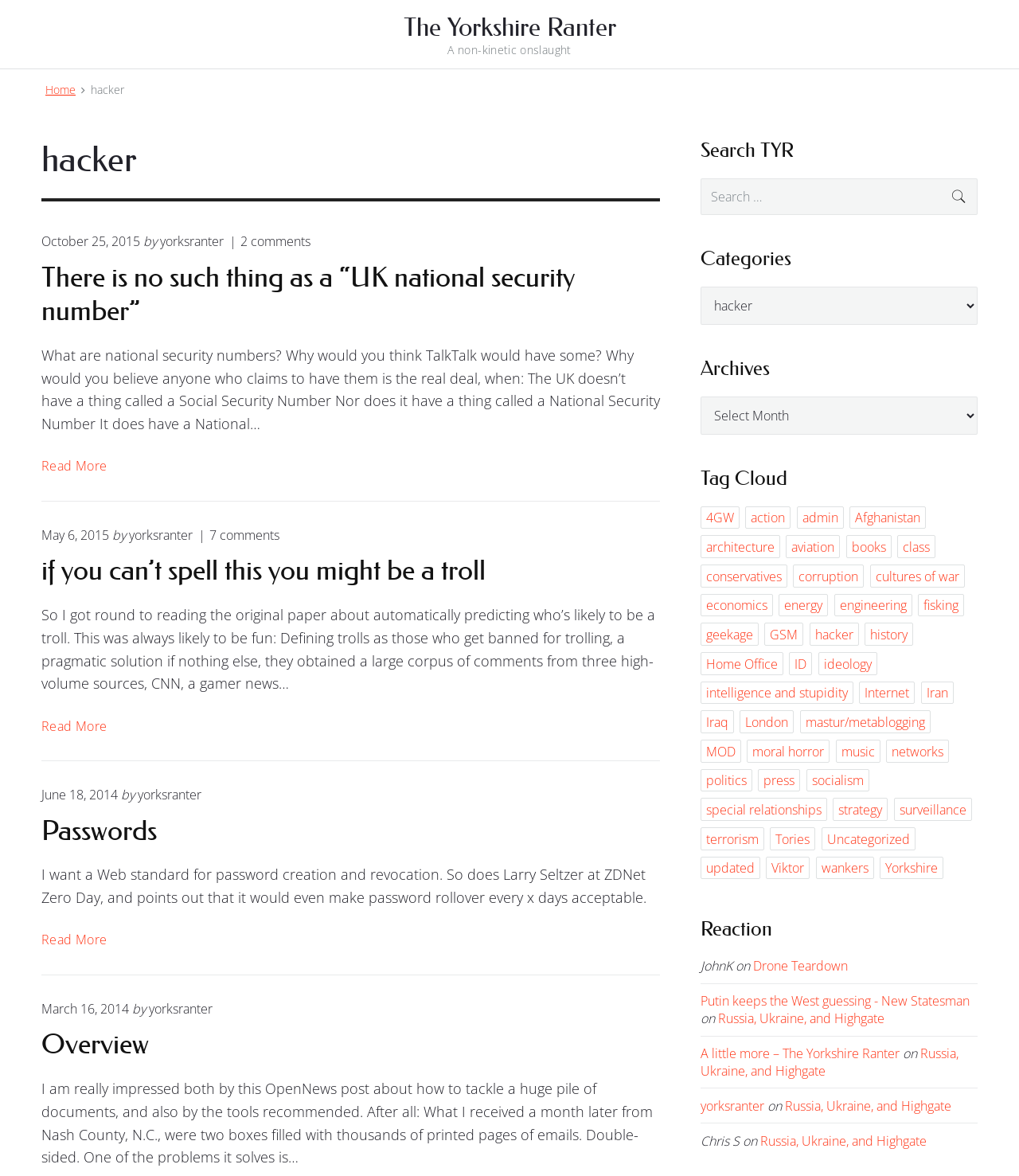Show me the bounding box coordinates of the clickable region to achieve the task as per the instruction: "Read the article 'if you can’t spell this you might be a troll'".

[0.041, 0.472, 0.648, 0.5]